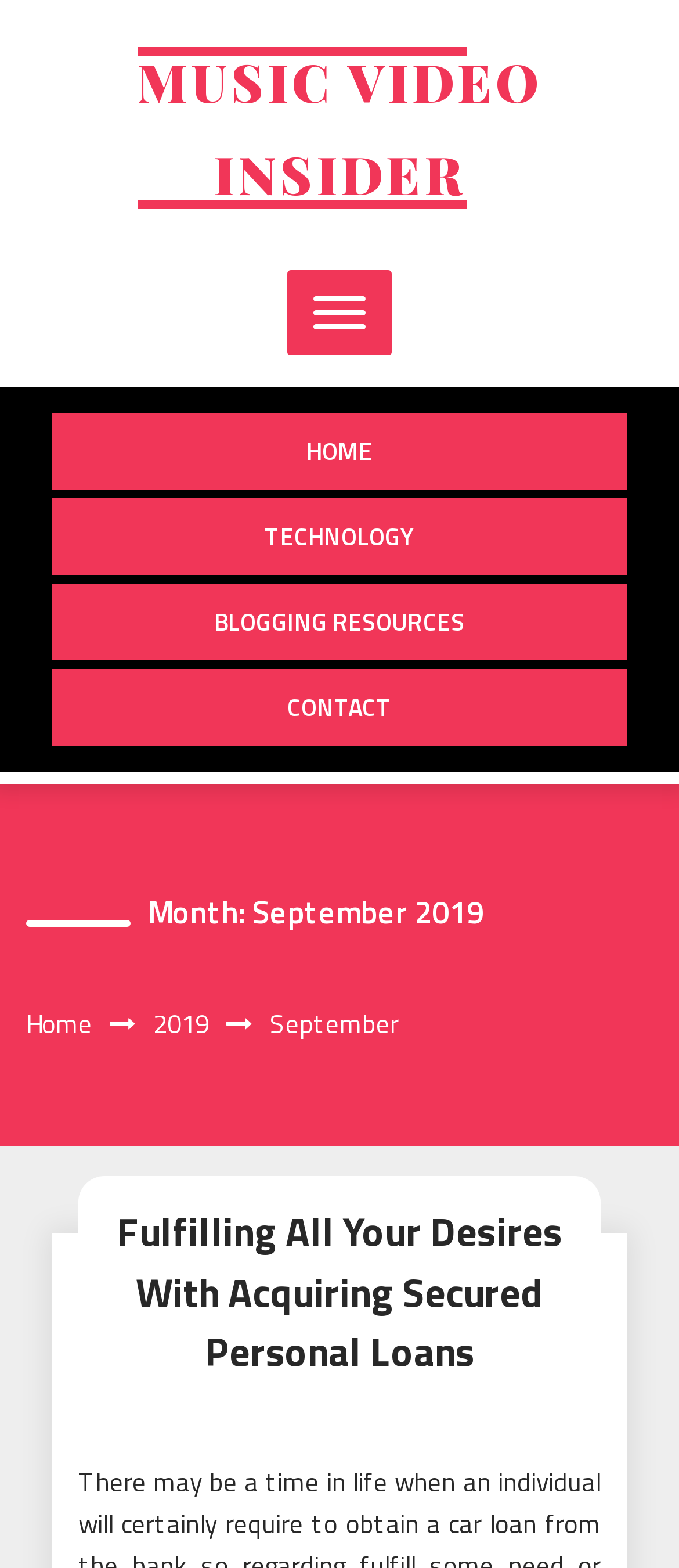Locate the bounding box of the UI element defined by this description: "https://global.oup.com/academic/product/international-commercial-contracts-9780198809548?resultsPerPage=60&lang=en&cc=sa". The coordinates should be given as four float numbers between 0 and 1, formatted as [left, top, right, bottom].

None